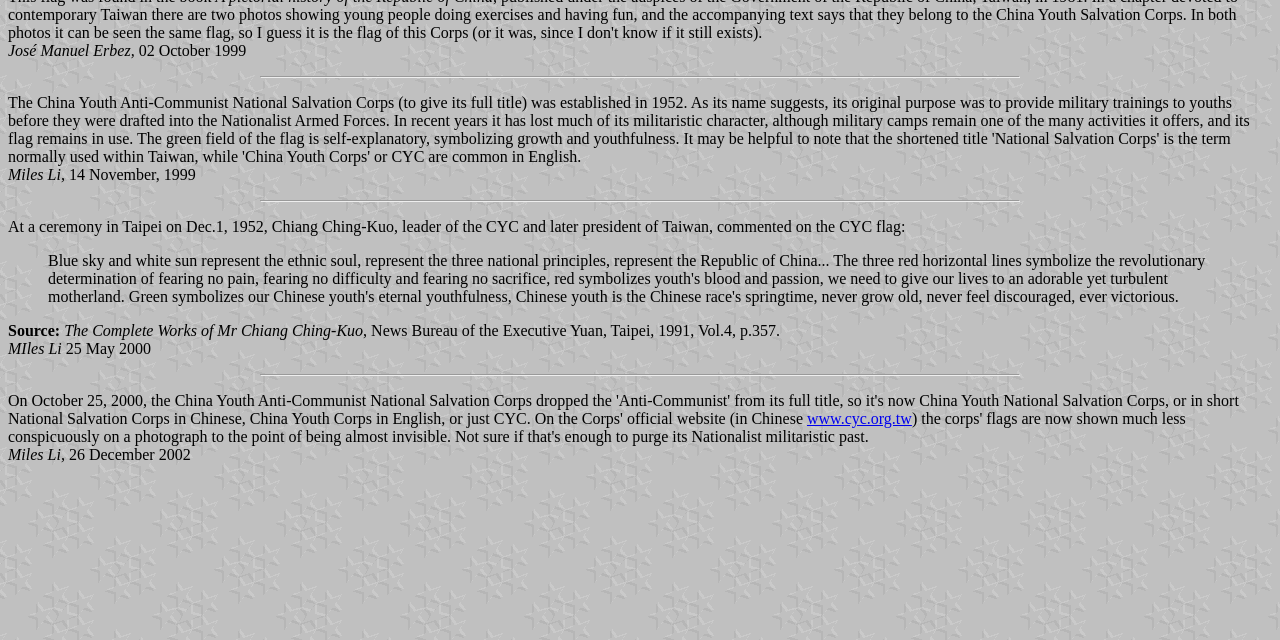Given the description of a UI element: "www.cyc.org.tw", identify the bounding box coordinates of the matching element in the webpage screenshot.

[0.63, 0.64, 0.712, 0.667]